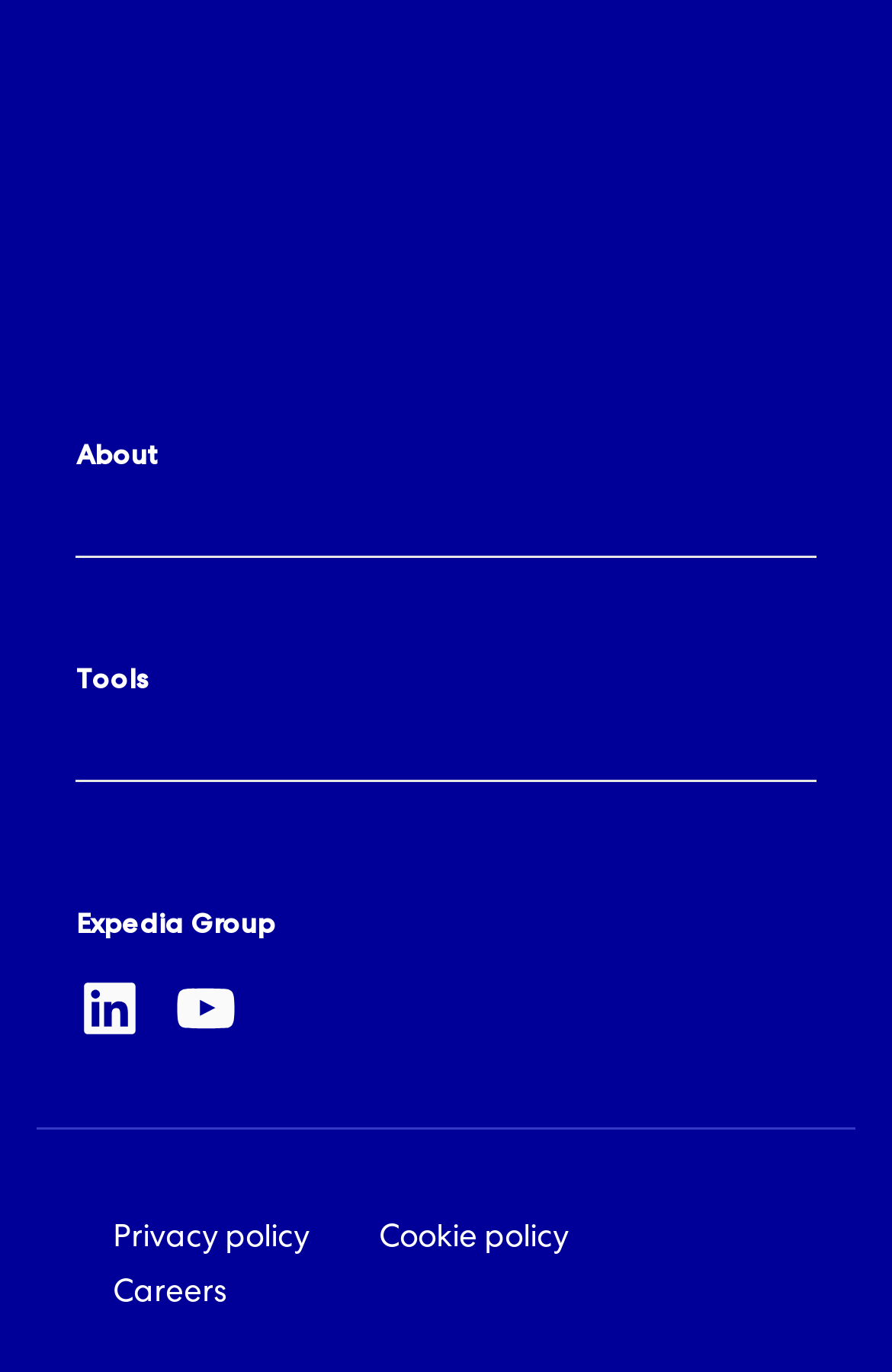Please answer the following question using a single word or phrase: 
How many social media links are there?

2